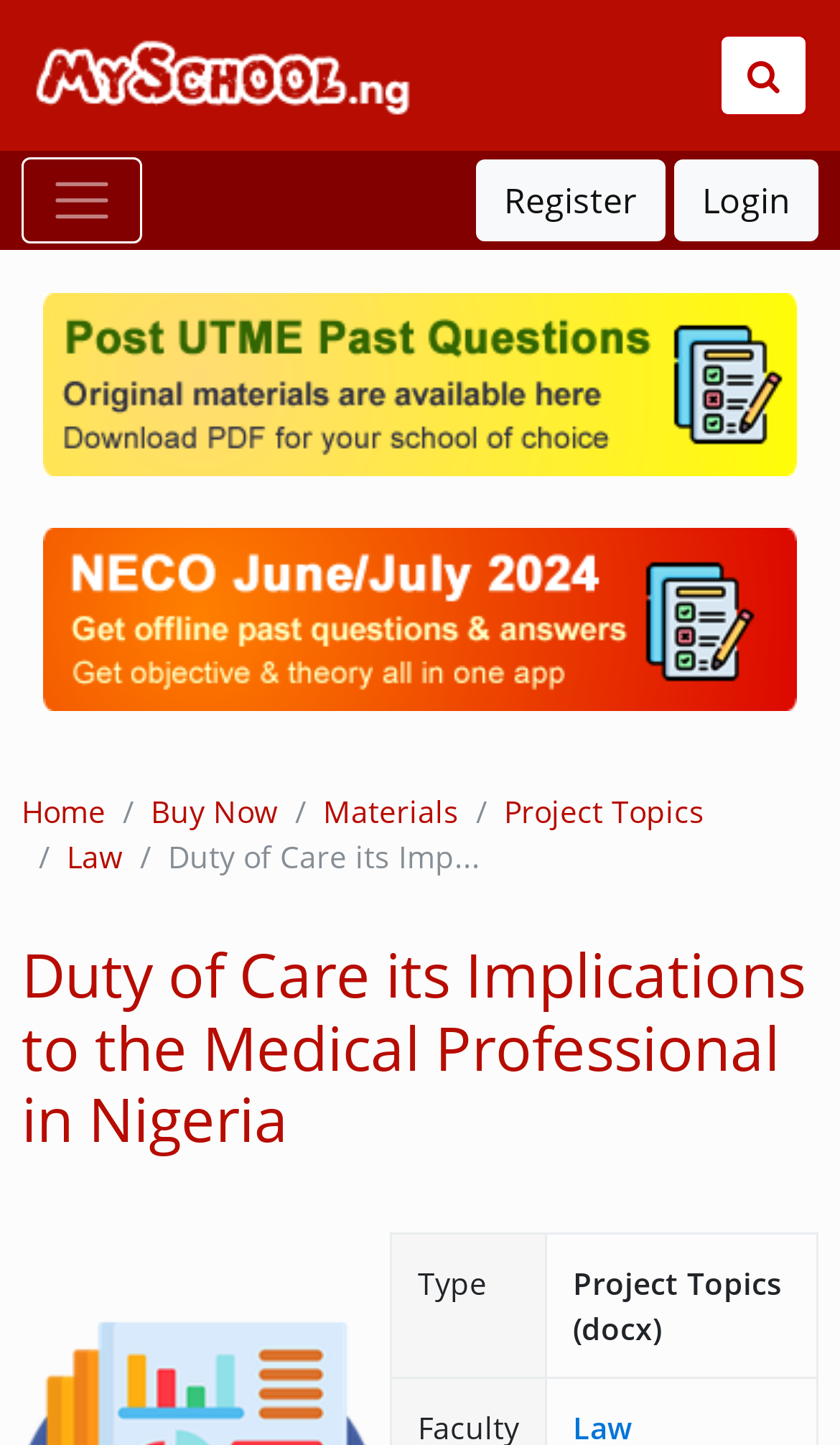Bounding box coordinates are to be given in the format (top-left x, top-left y, bottom-right x, bottom-right y). All values must be floating point numbers between 0 and 1. Provide the bounding box coordinate for the UI element described as: Buy Now

[0.179, 0.547, 0.331, 0.576]